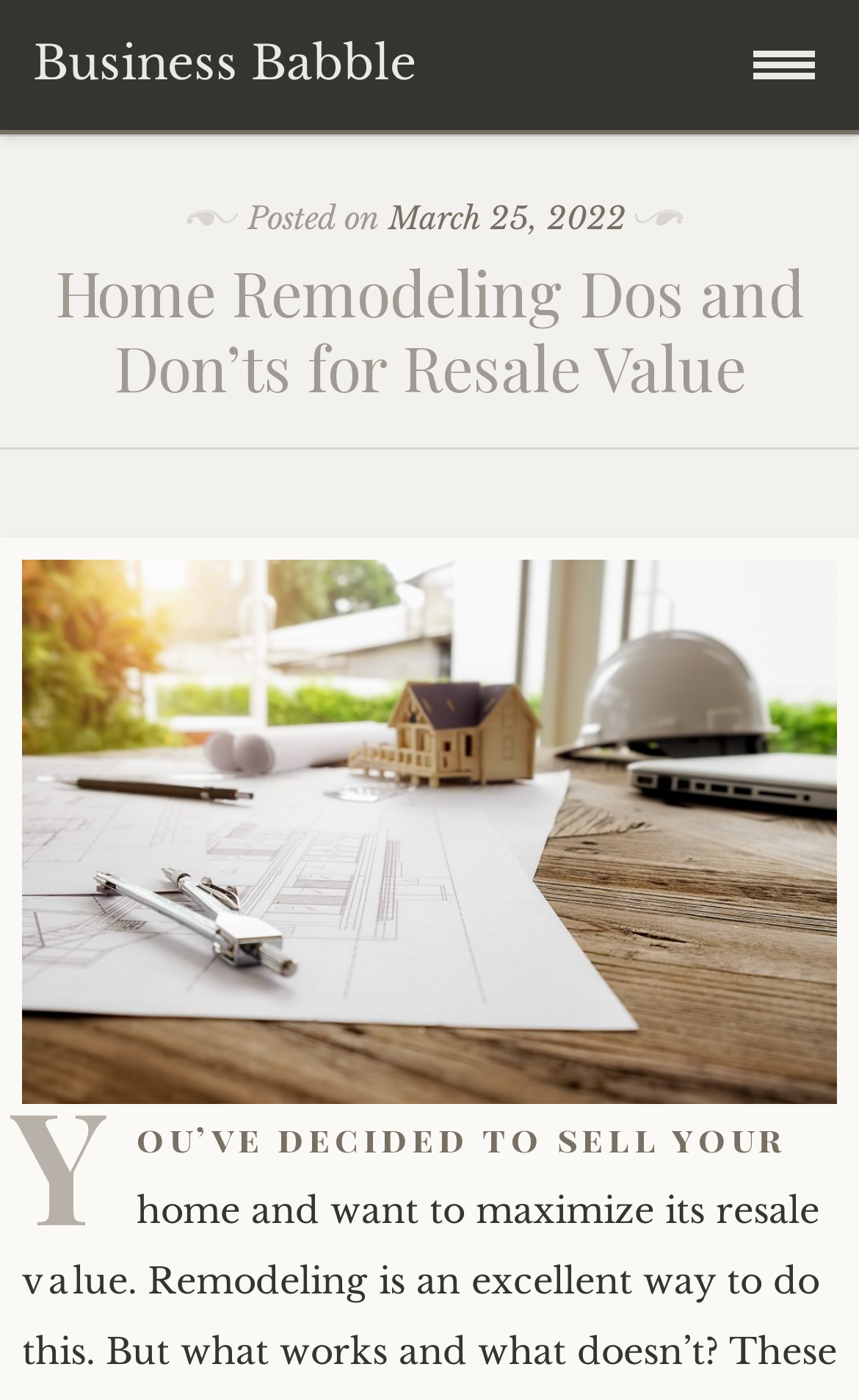Is there a button on the top right corner?
Give a detailed and exhaustive answer to the question.

I checked the bounding box coordinates of the button element, which are [0.877, 0.031, 0.949, 0.071], indicating that it is located on the top right corner of the webpage.